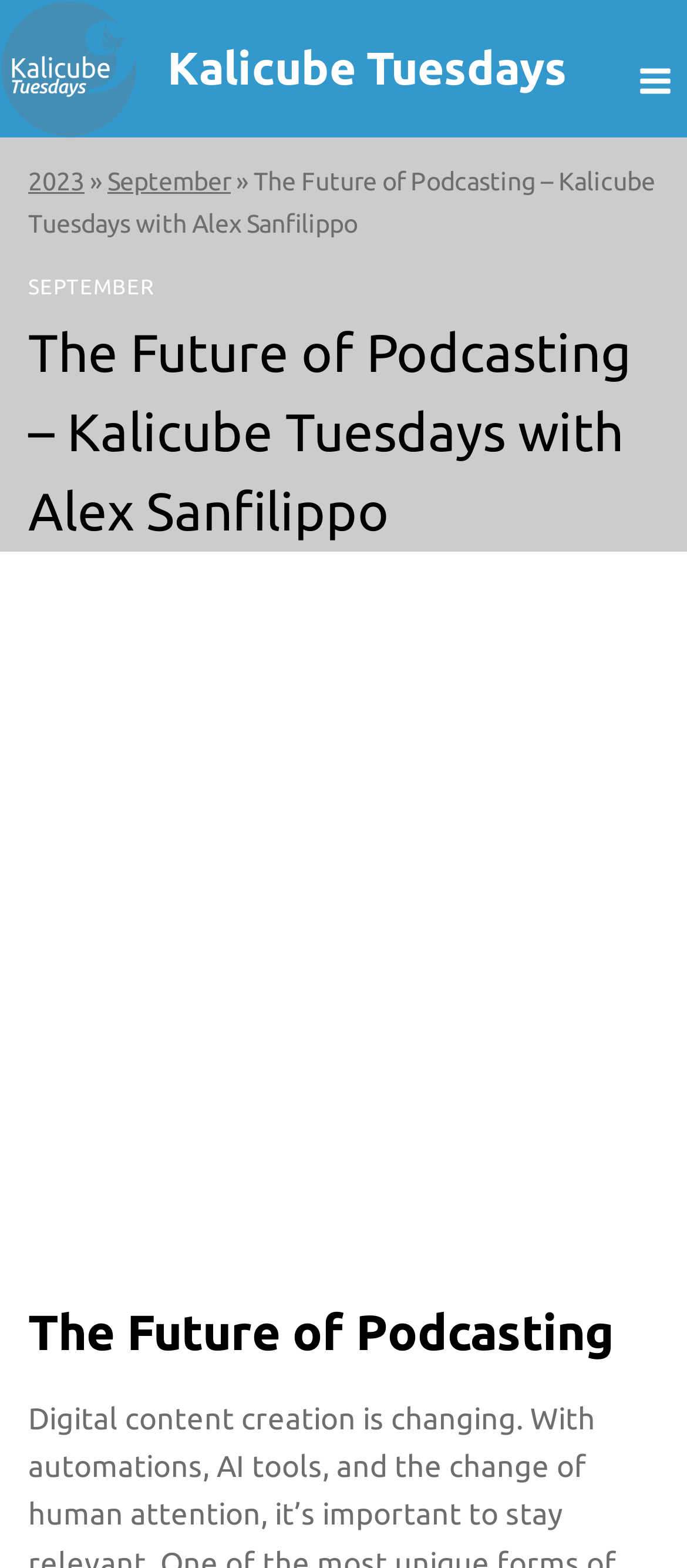Find the bounding box coordinates corresponding to the UI element with the description: "Kalicube Tuesdays". The coordinates should be formatted as [left, top, right, bottom], with values as floats between 0 and 1.

[0.0, 0.0, 0.826, 0.088]